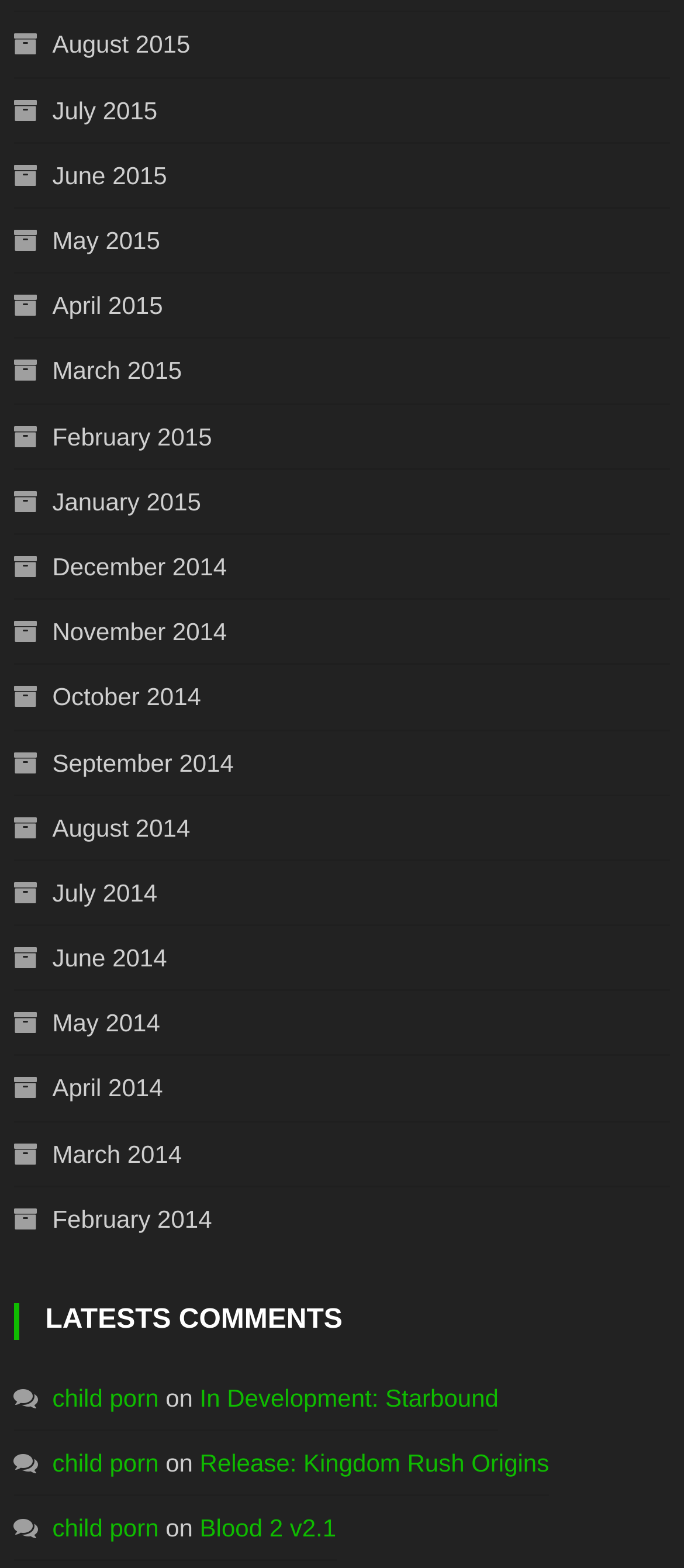Use a single word or phrase to answer the question:
How many months are listed on the webpage?

24